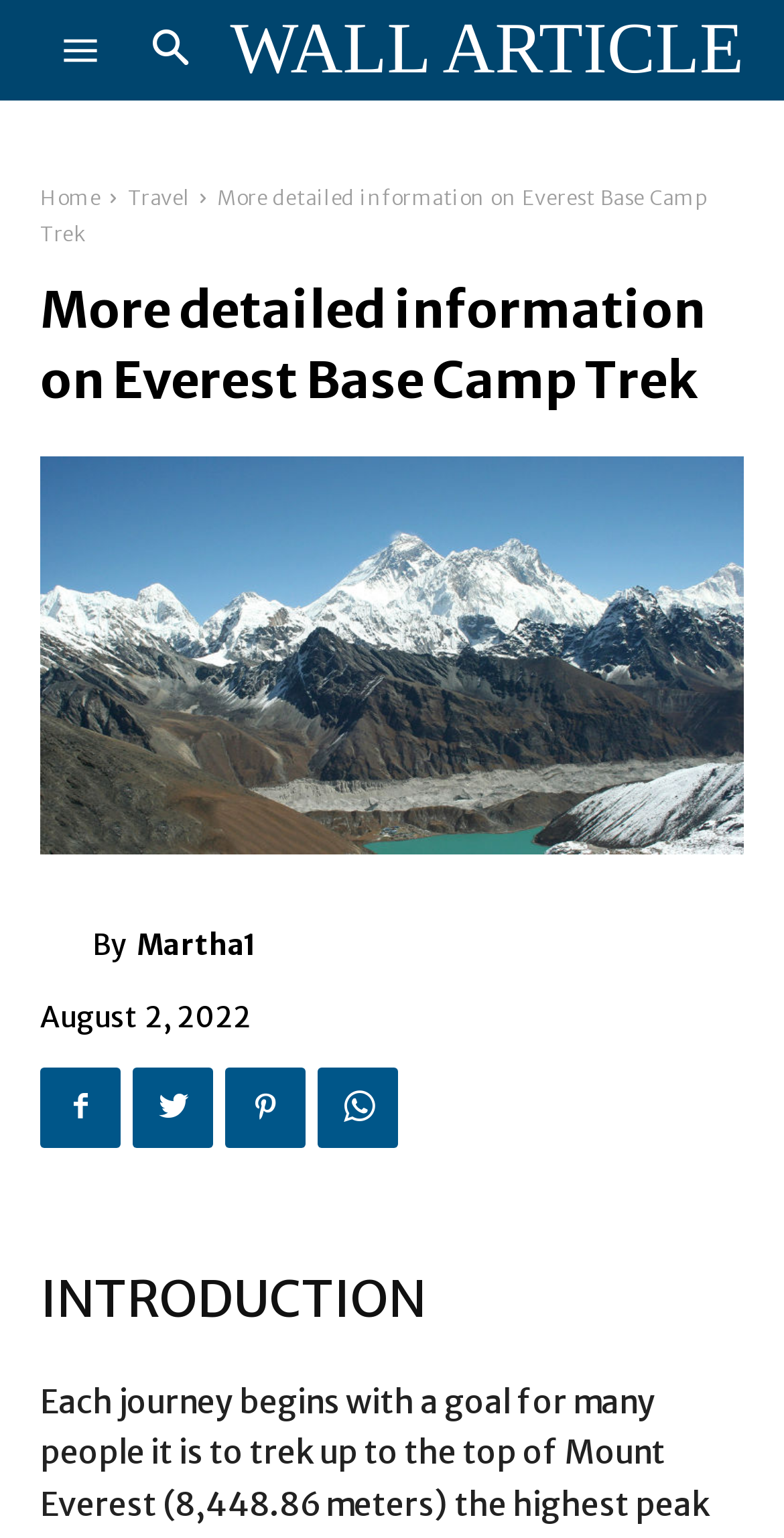Using the element description: "WALL ARTICLE", determine the bounding box coordinates. The coordinates should be in the format [left, top, right, bottom], with values between 0 and 1.

[0.294, 0.007, 0.949, 0.059]